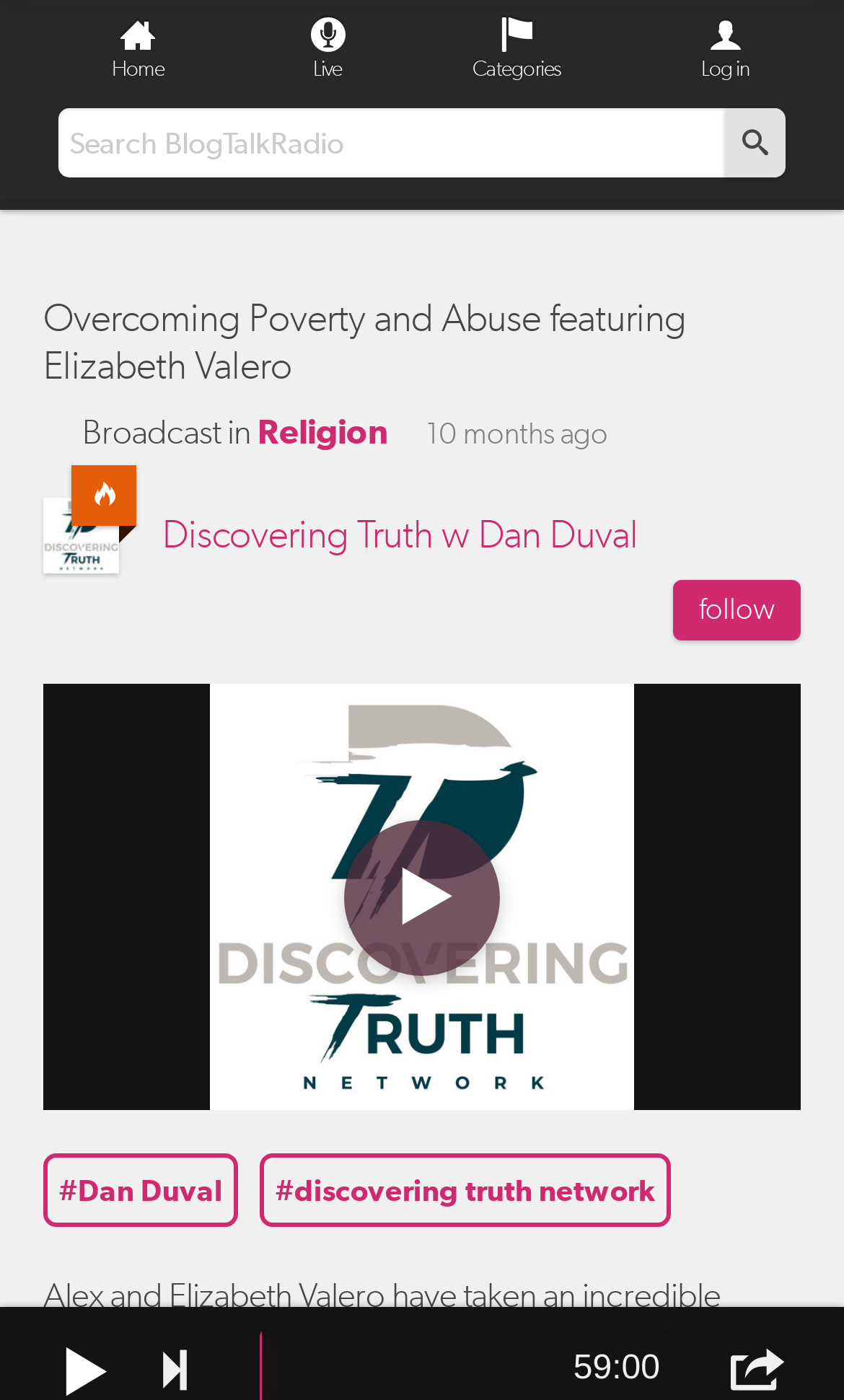Determine the bounding box coordinates for the region that must be clicked to execute the following instruction: "go to home page".

[0.051, 0.008, 0.276, 0.062]